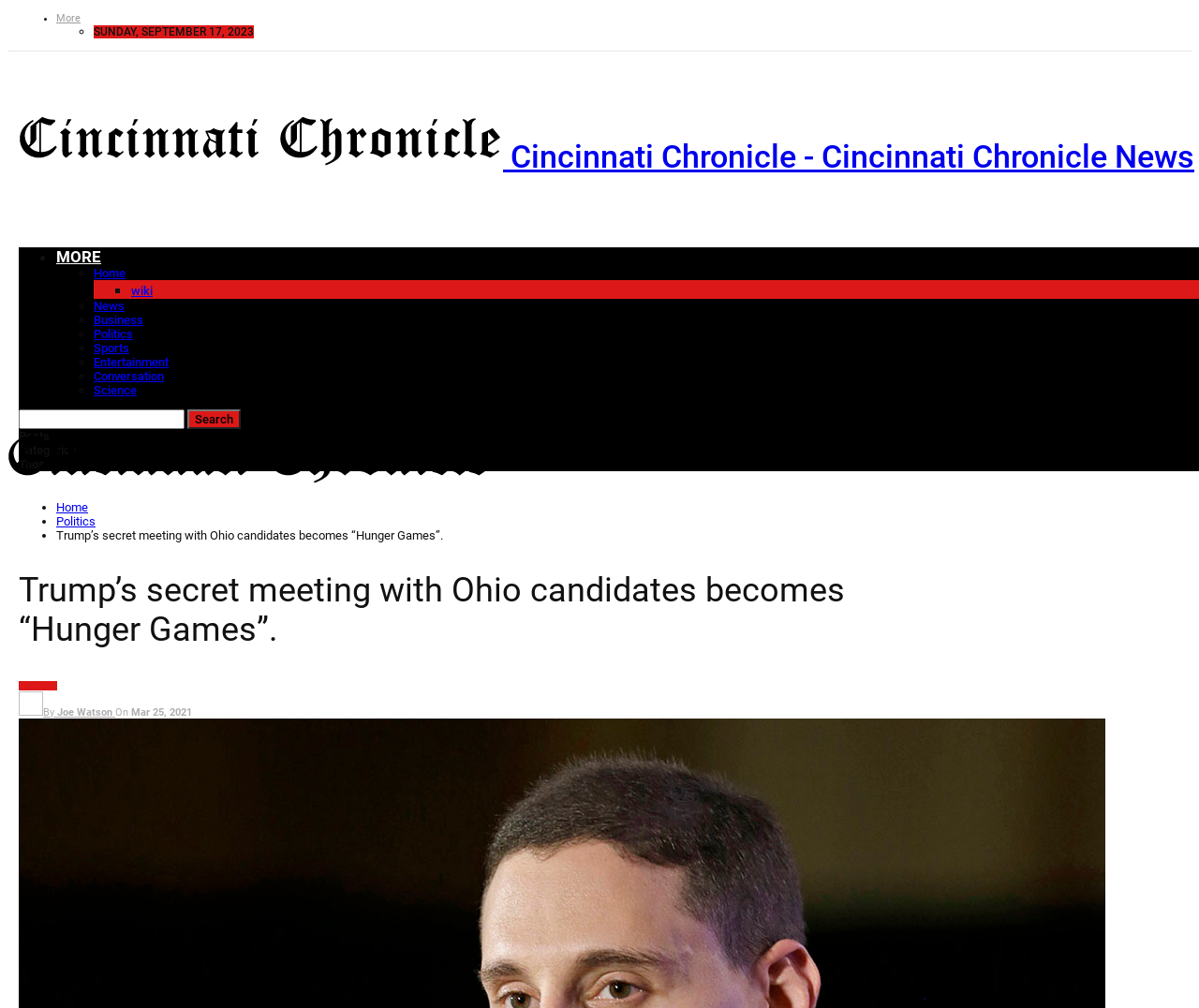Please determine the bounding box of the UI element that matches this description: By Joe Watson. The coordinates should be given as (top-left x, top-left y, bottom-right x, bottom-right y), with all values between 0 and 1.

[0.016, 0.701, 0.096, 0.713]